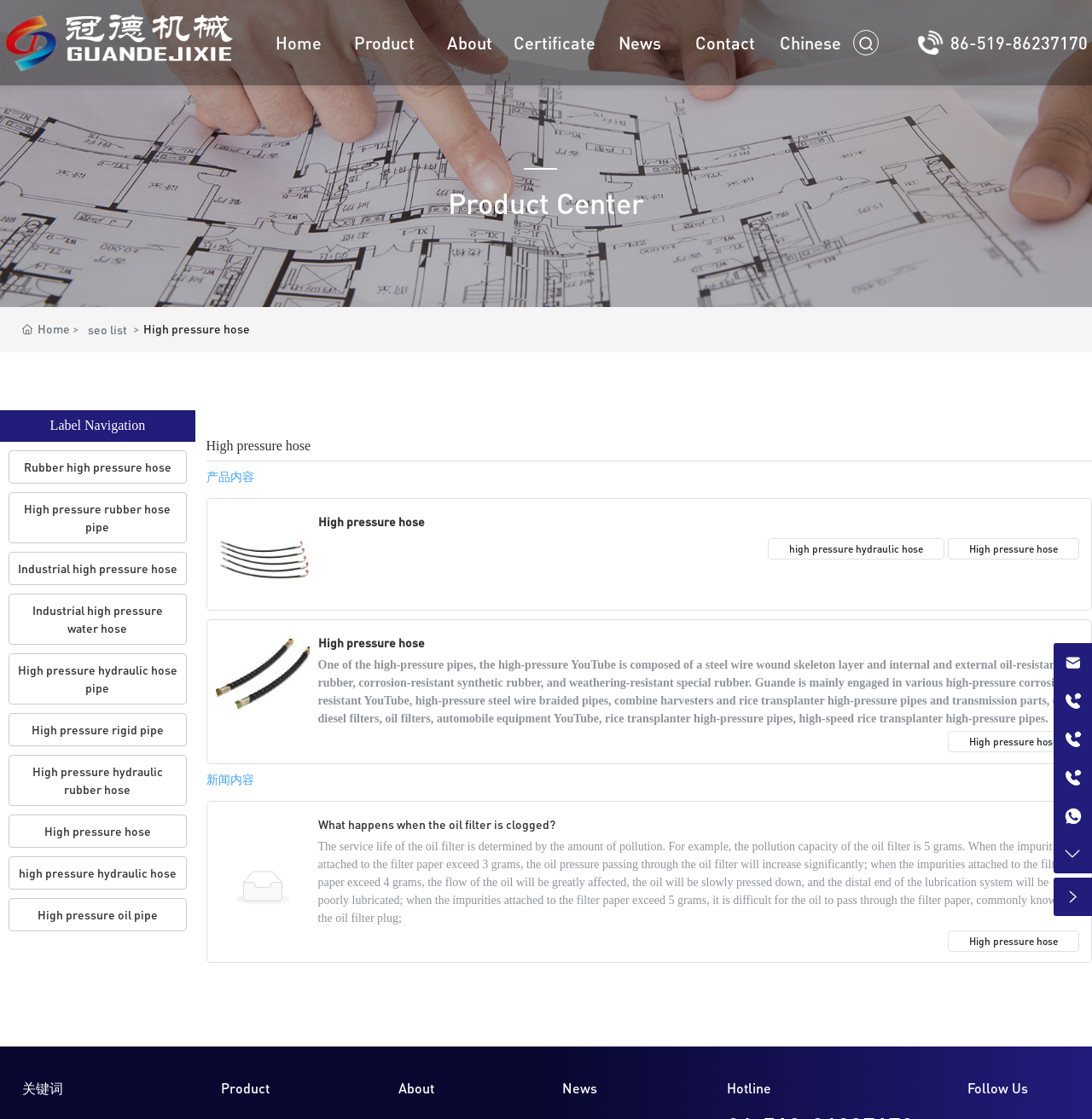Use a single word or phrase to respond to the question:
What is the contact phone number?

86-519-86237170